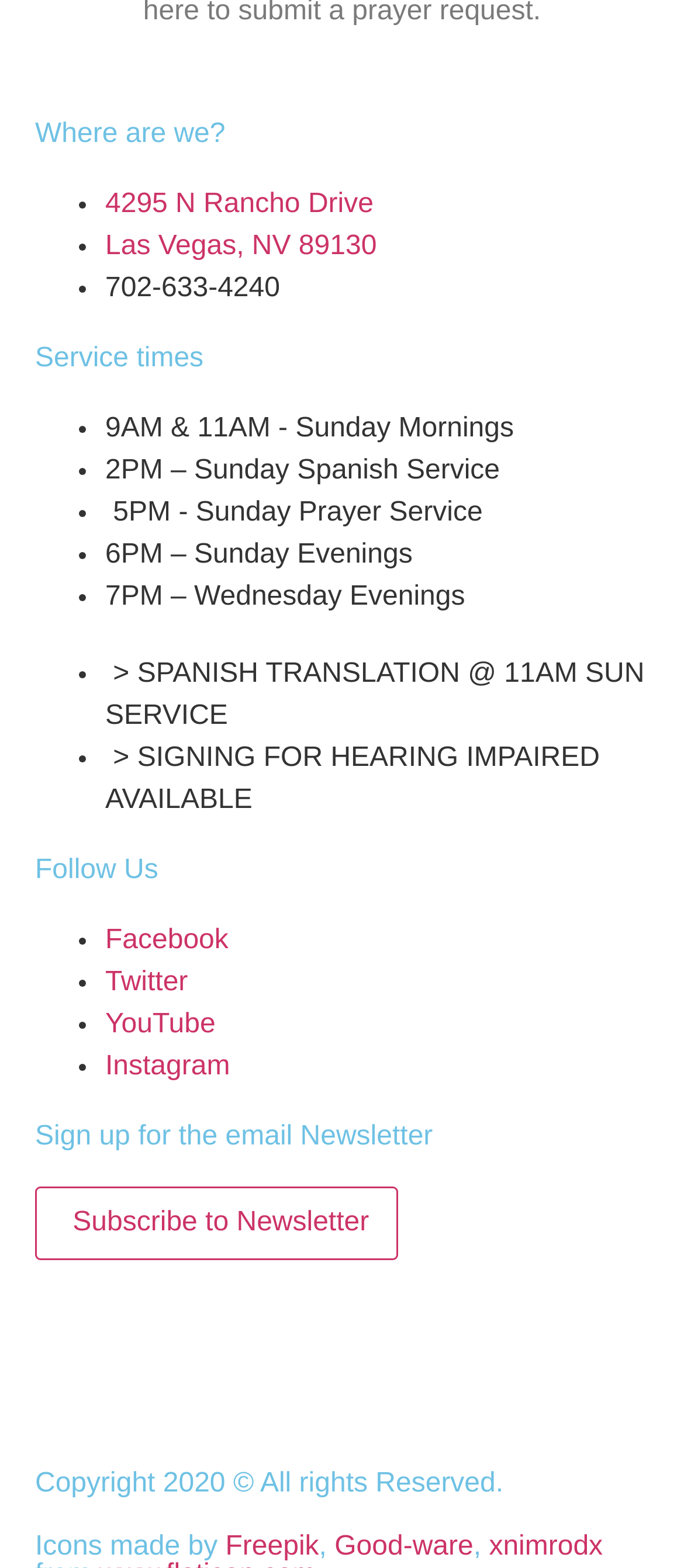Return the bounding box coordinates of the UI element that corresponds to this description: "Freepik". The coordinates must be given as four float numbers in the range of 0 and 1, [left, top, right, bottom].

[0.329, 0.977, 0.466, 0.996]